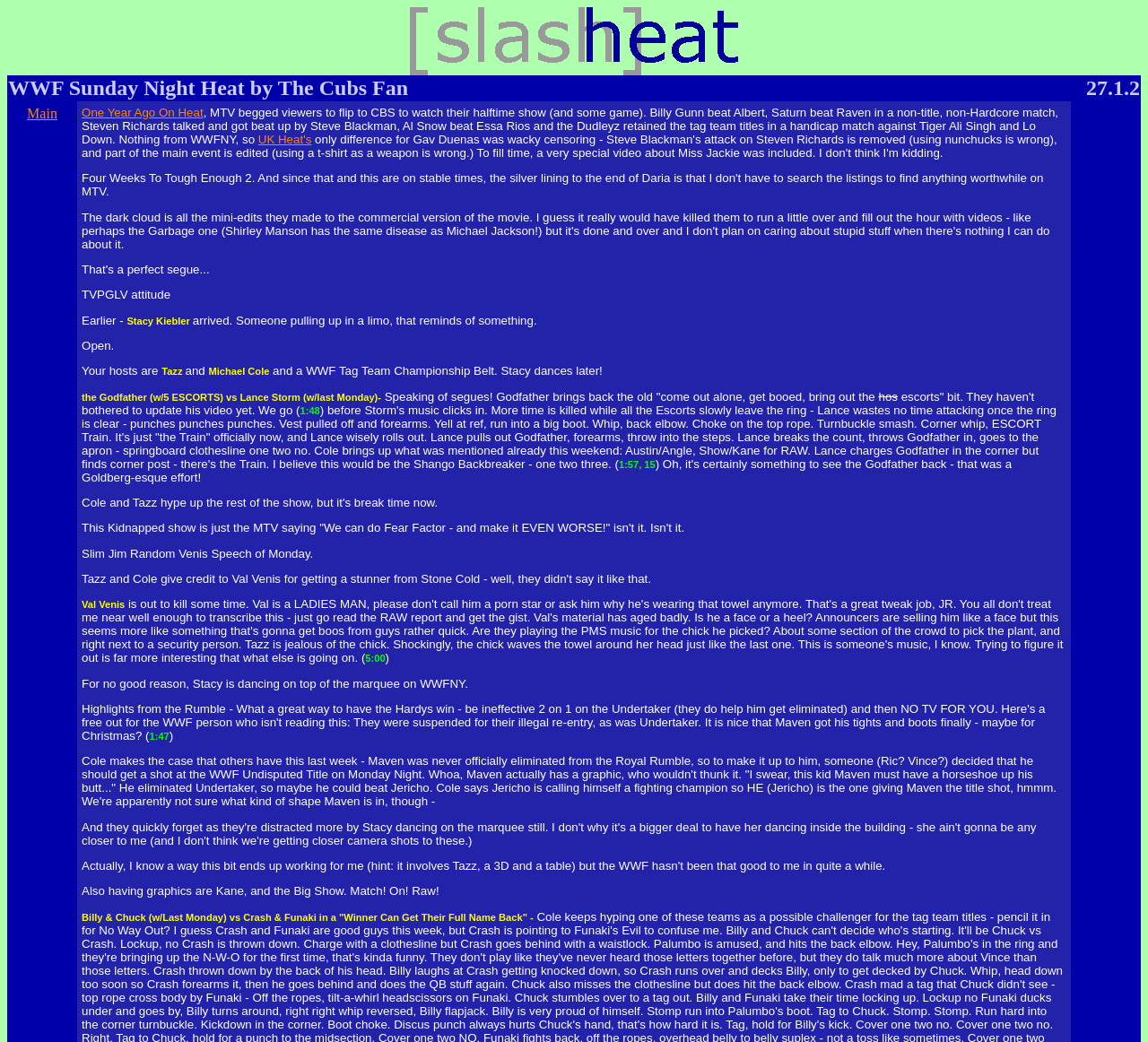How many links are present in the webpage?
Please provide a single word or phrase as the answer based on the screenshot.

3